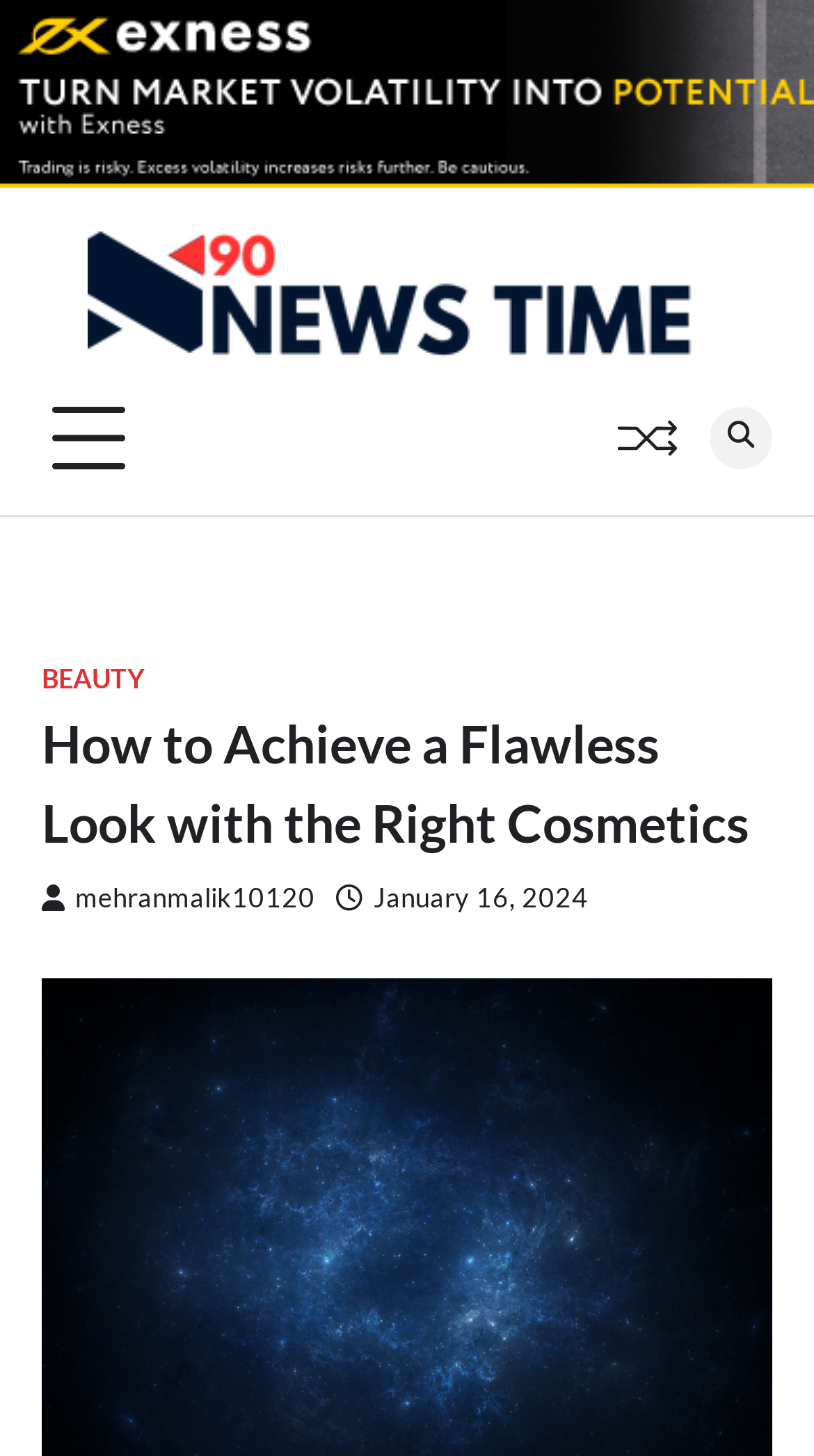Identify and extract the main heading from the webpage.

How to Achieve a Flawless Look with the Right Cosmetics